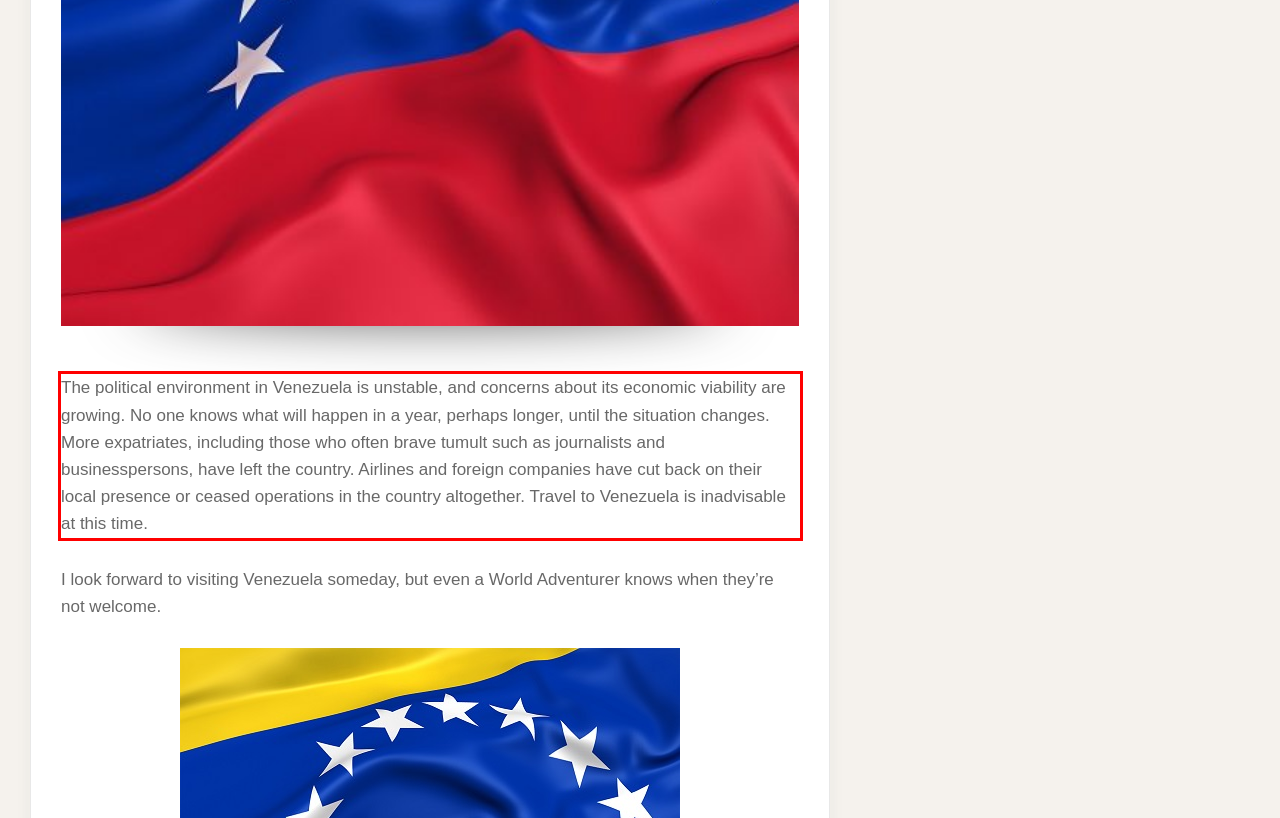With the given screenshot of a webpage, locate the red rectangle bounding box and extract the text content using OCR.

The political environment in Venezuela is unstable, and concerns about its economic viability are growing. No one knows what will happen in a year, perhaps longer, until the situation changes. More expatriates, including those who often brave tumult such as journalists and businesspersons, have left the country. Airlines and foreign companies have cut back on their local presence or ceased operations in the country altogether. Travel to Venezuela is inadvisable at this time.